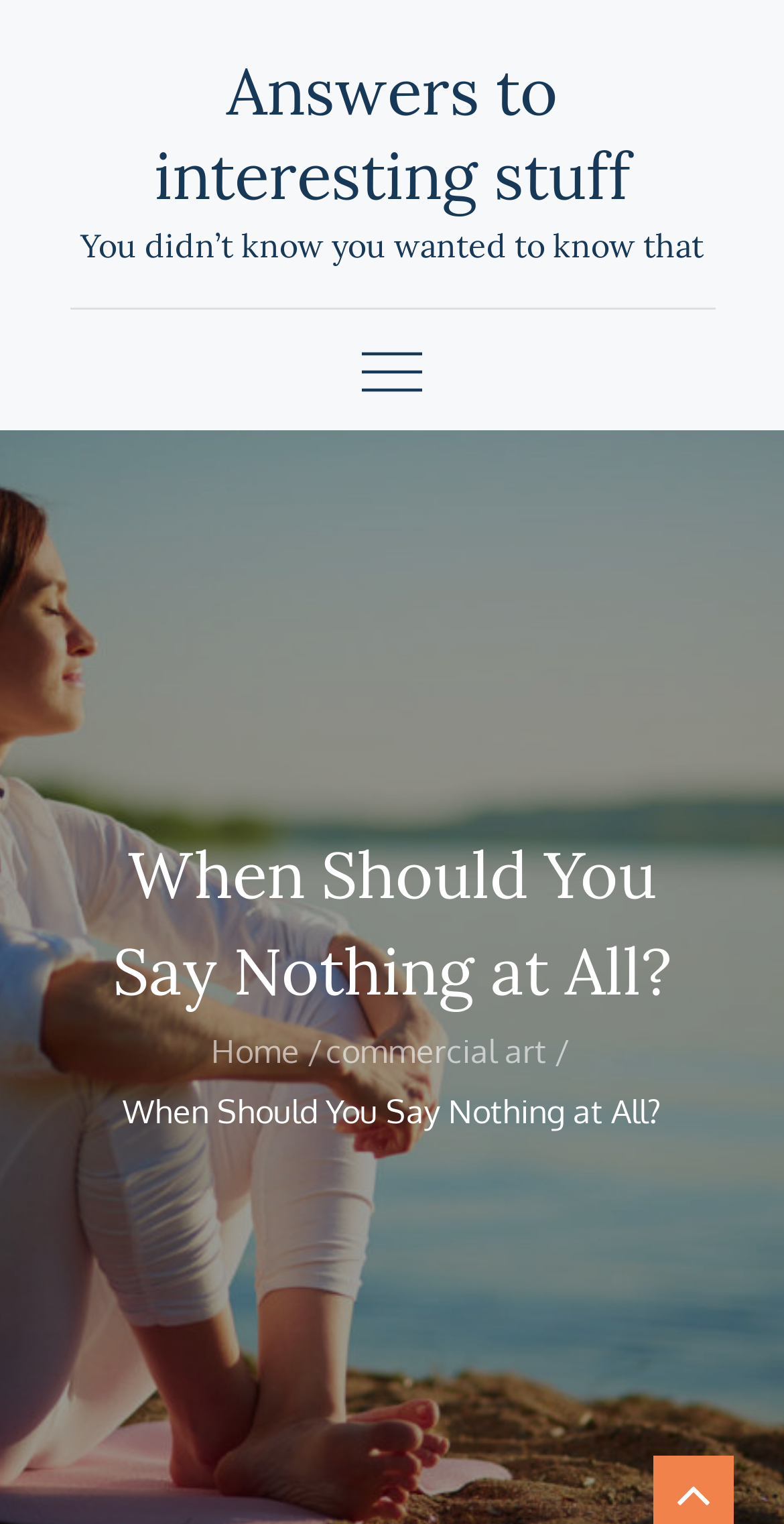Generate an in-depth caption that captures all aspects of the webpage.

The webpage is about an article titled "When Should You Say Nothing at All?" which is part of a collection of answers to interesting stuff. At the top, there is a link to "Answers to interesting stuff" taking up most of the width. Below it, there is a tagline "You didn’t know you wanted to know that" in a smaller font. 

To the right of the tagline, there is an expandable button for the primary menu. The main article title "When Should You Say Nothing at All?" is a prominent heading in the middle of the page. 

Below the article title, there is a navigation section with breadcrumbs, which includes links to "Home" and "commercial art", as well as a static text repeating the article title.